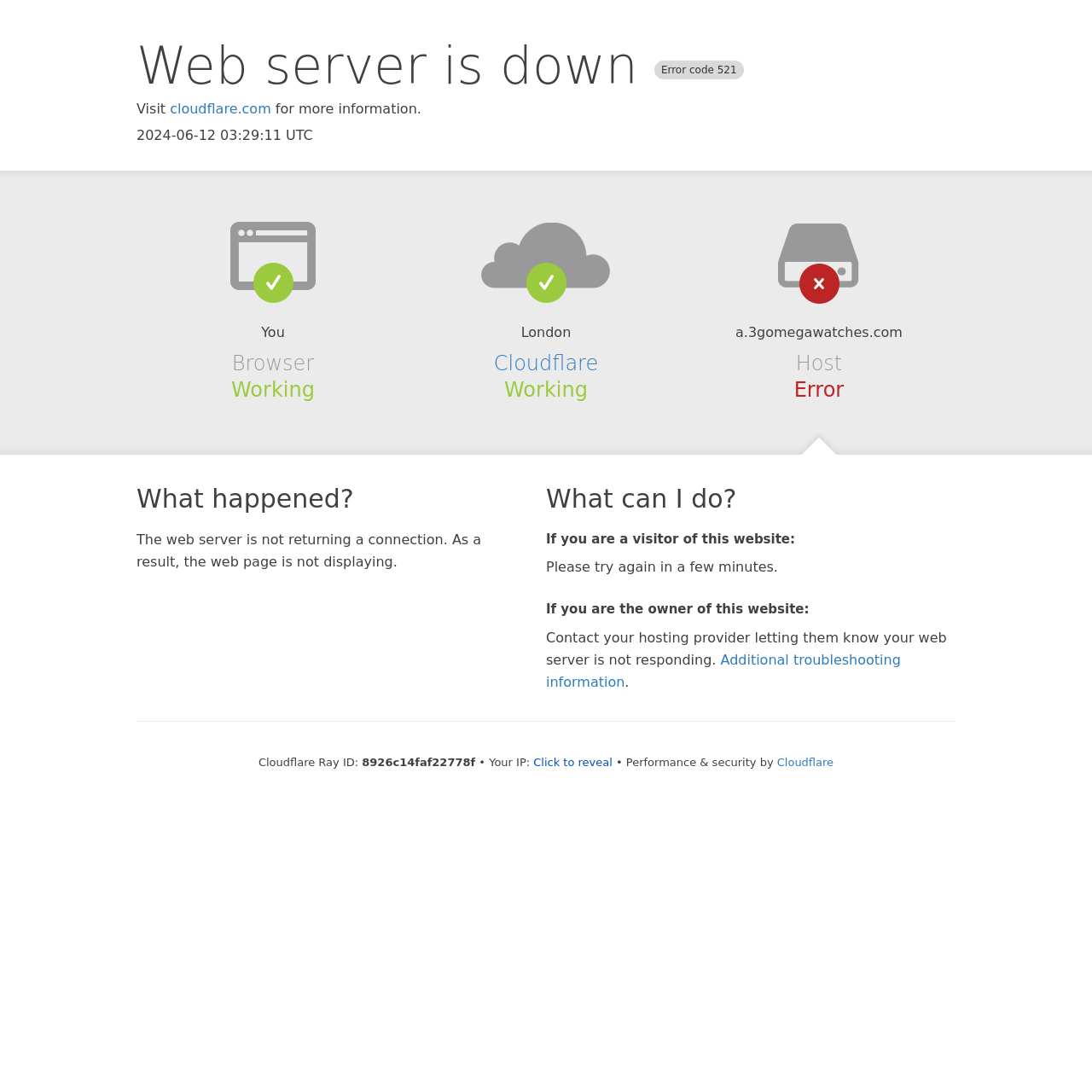Determine the bounding box coordinates for the UI element with the following description: "Click to reveal". The coordinates should be four float numbers between 0 and 1, represented as [left, top, right, bottom].

[0.488, 0.692, 0.561, 0.704]